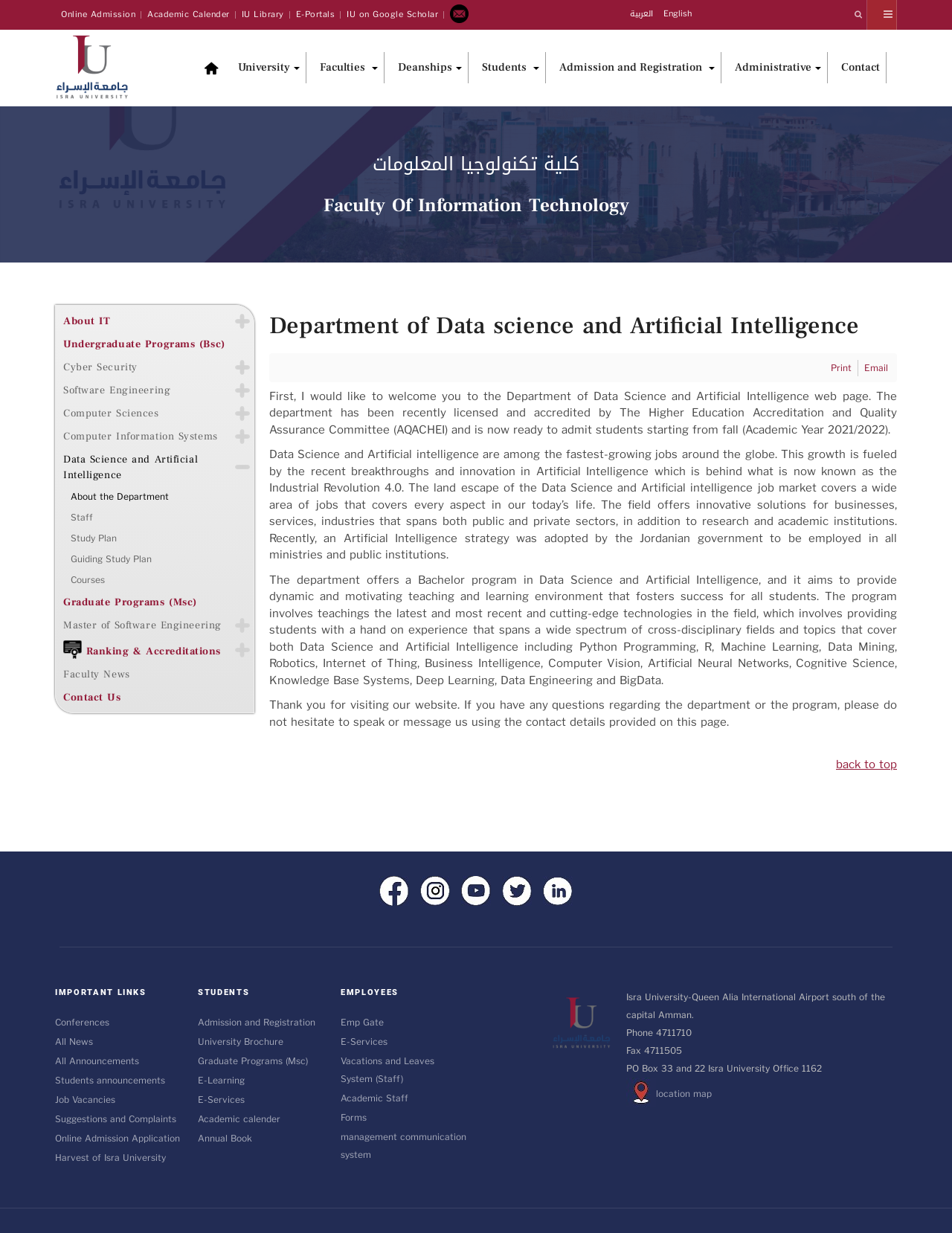Given the element description "Vacations and Leaves System (Staff)", identify the bounding box of the corresponding UI element.

[0.358, 0.854, 0.492, 0.883]